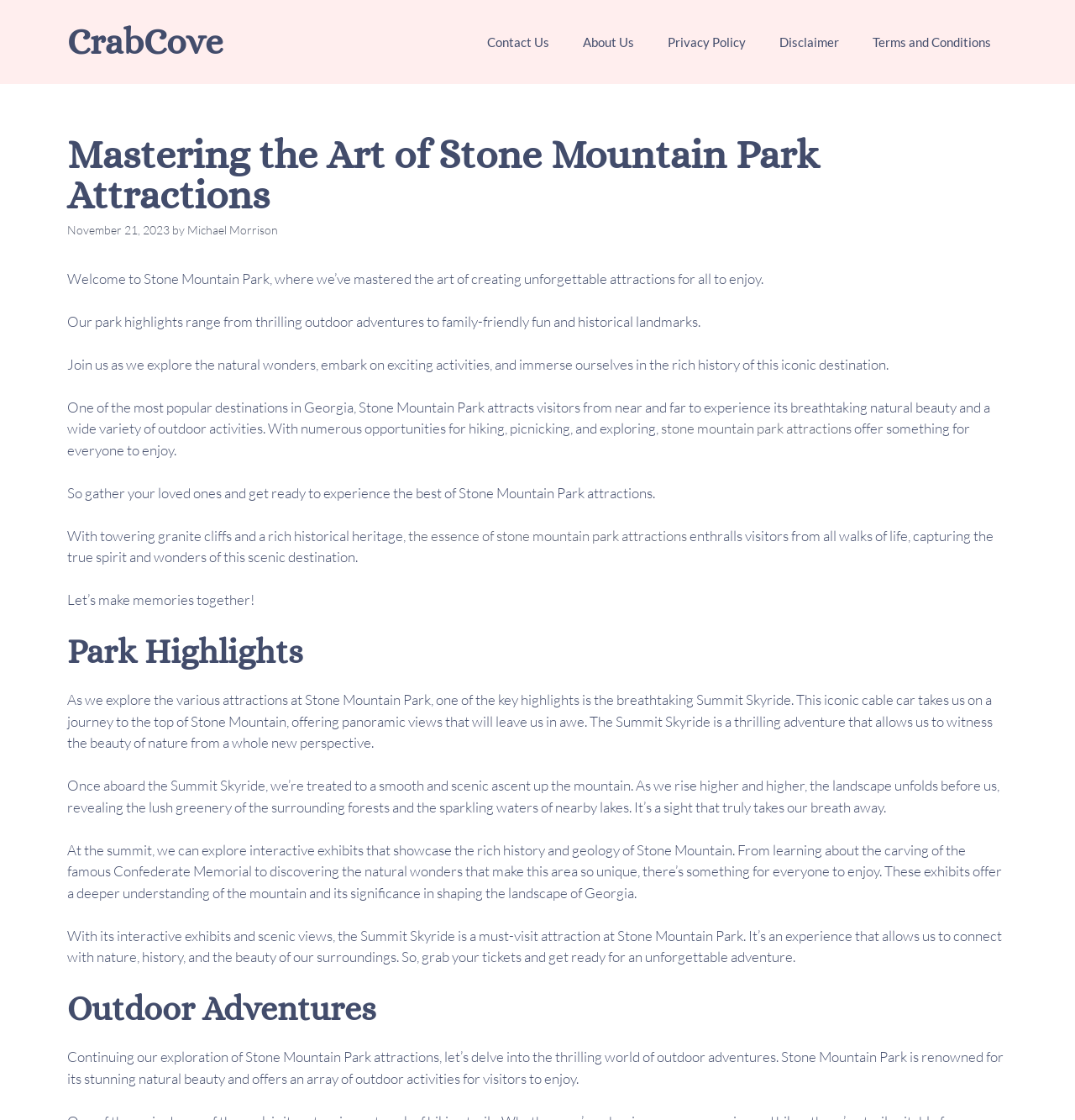Observe the image and answer the following question in detail: What type of activities are offered at Stone Mountain Park?

The webpage mentions that Stone Mountain Park offers an array of outdoor activities for visitors to enjoy, including hiking, picnicking, and exploring. This information can be found in the text 'With numerous opportunities for hiking, picnicking, and exploring...'